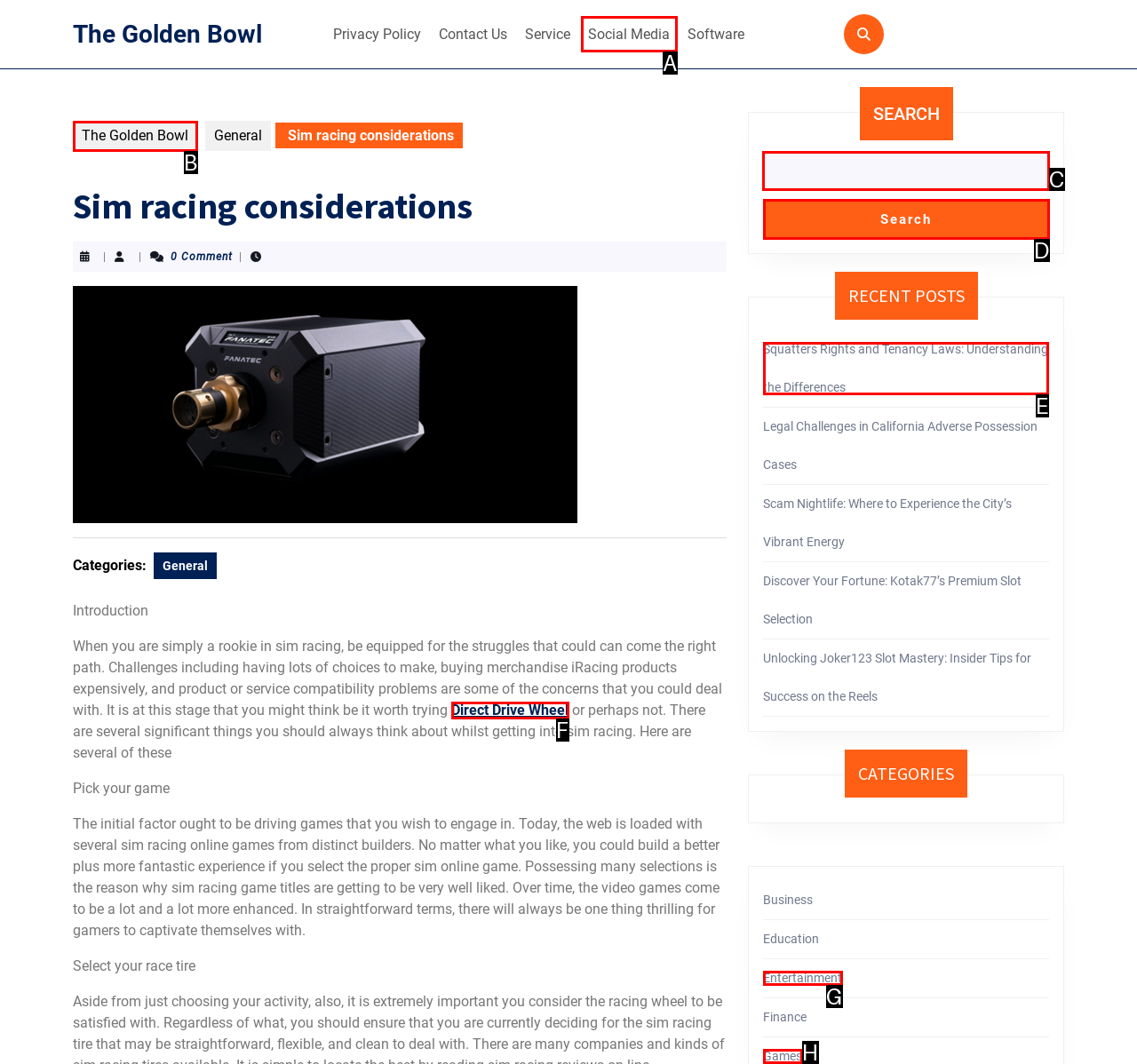Select the HTML element that needs to be clicked to perform the task: Play the podcast episode. Reply with the letter of the chosen option.

None